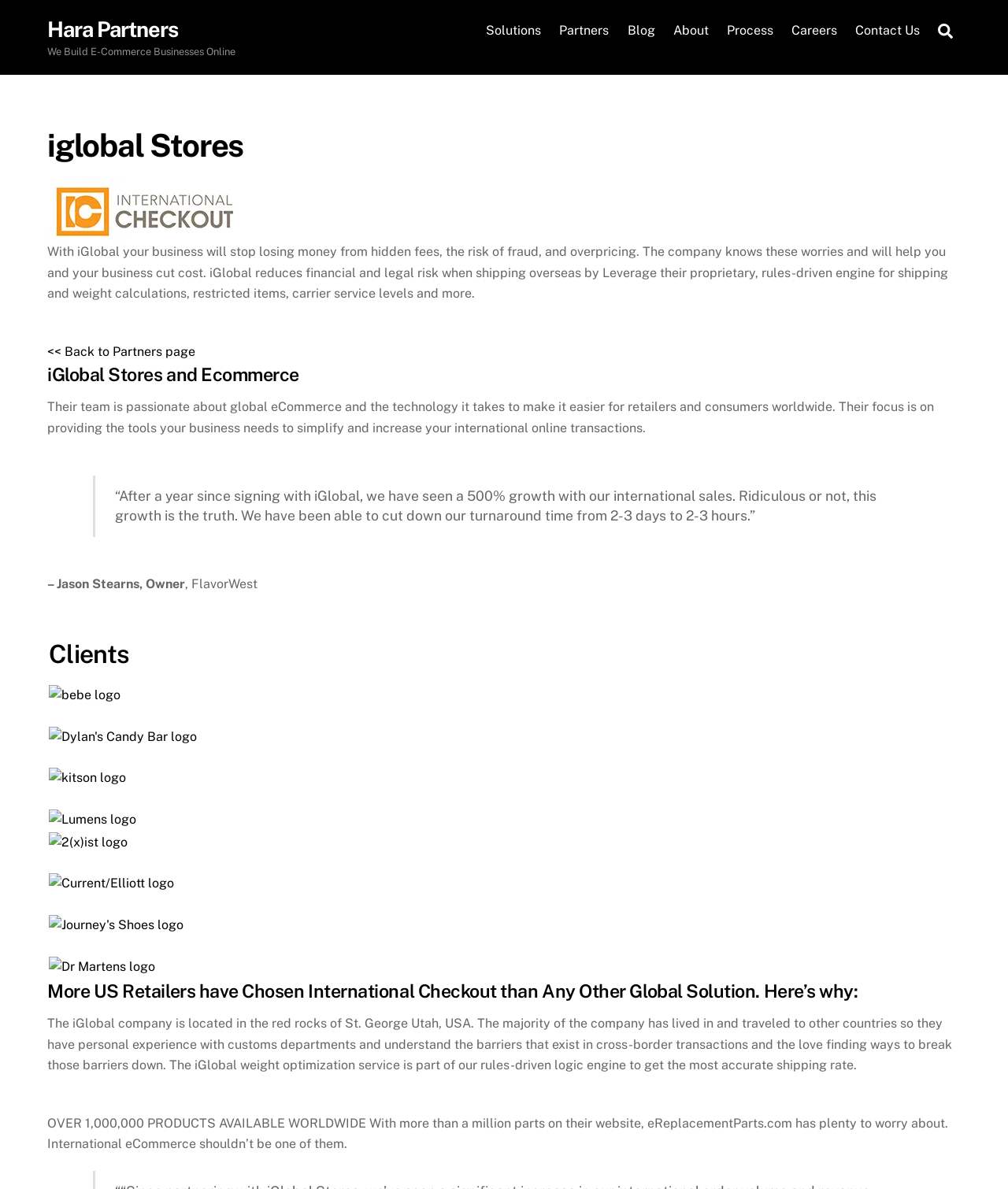Provide a one-word or short-phrase response to the question:
How many products are available worldwide on eReplacementParts.com?

Over 1,000,000